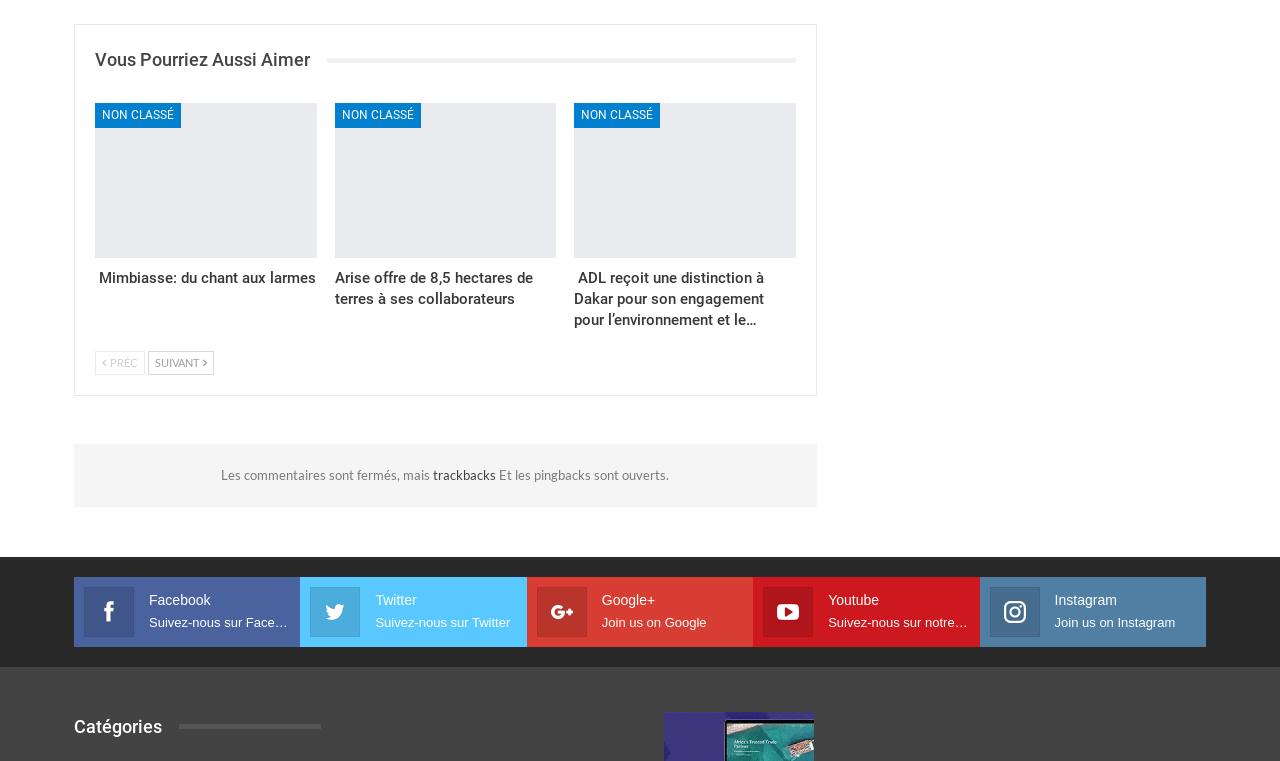Determine the bounding box coordinates of the clickable element to achieve the following action: 'Click on 'Suivant''. Provide the coordinates as four float values between 0 and 1, formatted as [left, top, right, bottom].

[0.116, 0.462, 0.167, 0.493]